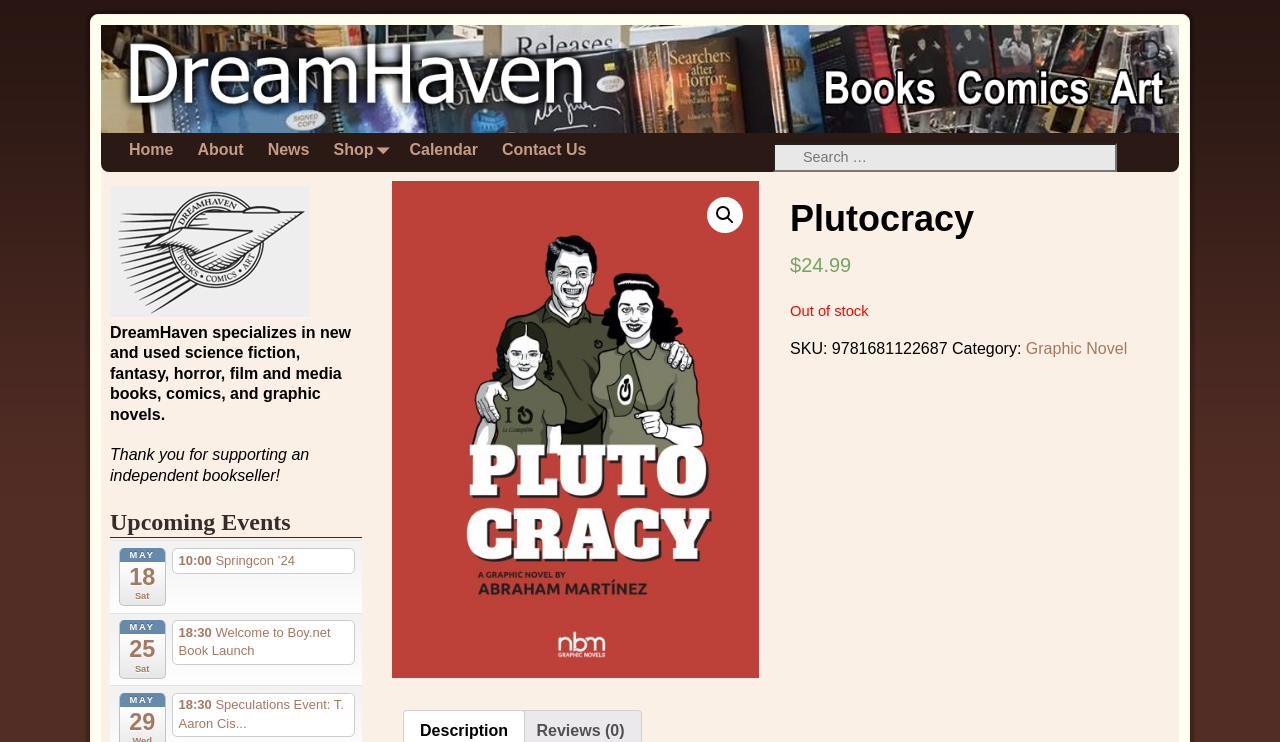Find the bounding box coordinates for the HTML element specified by: "News".

[0.2, 0.179, 0.251, 0.226]